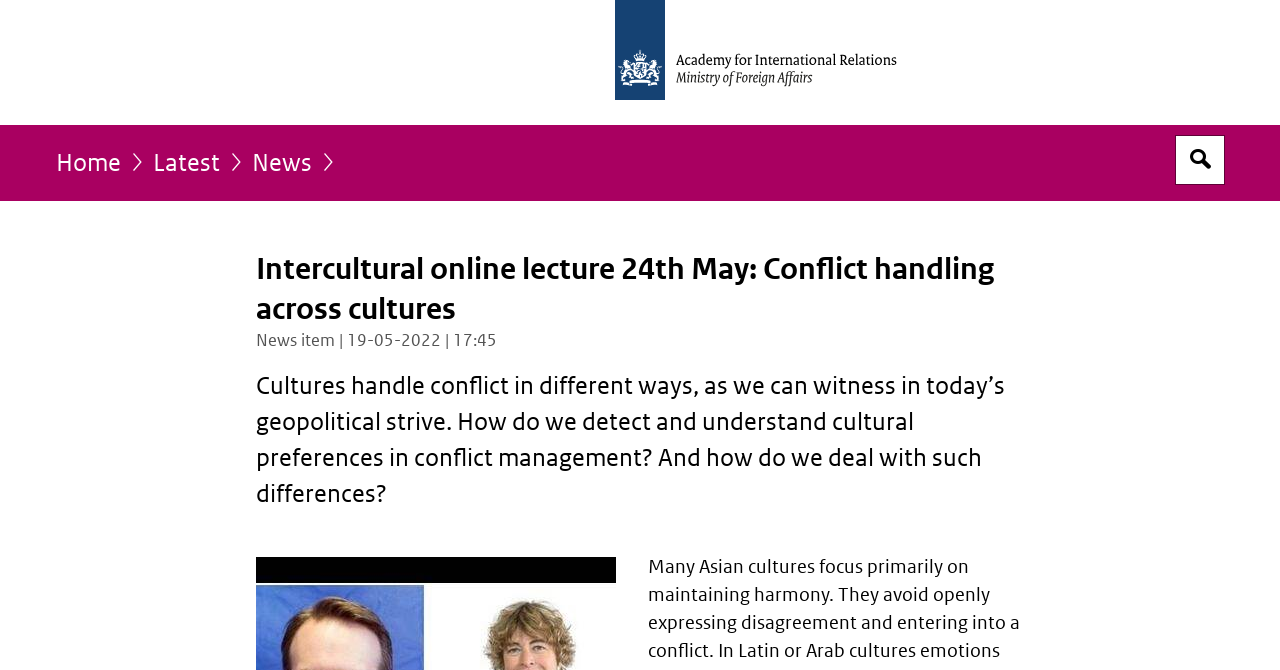What is the purpose of the button at the top right corner?
Refer to the image and offer an in-depth and detailed answer to the question.

The button at the top right corner has a text 'Open search box', which suggests that its purpose is to open a search box for users to search for content on the webpage.